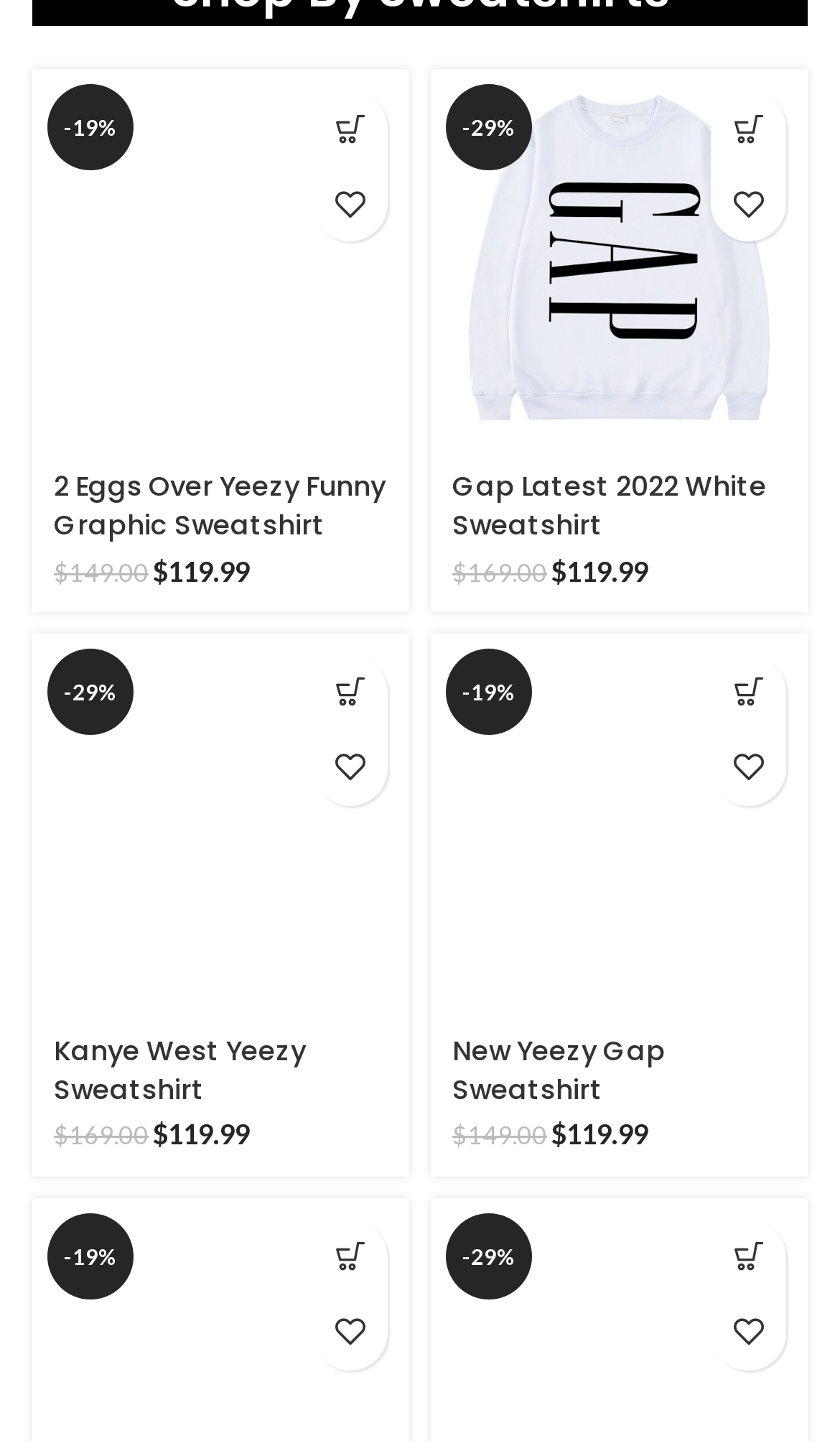Please provide a detailed answer to the question below by examining the image:
How many sweatshirts are displayed on this webpage?

I counted the number of sweatshirt images and their corresponding descriptions on the webpage, and found that there are 5 different sweatshirts displayed.